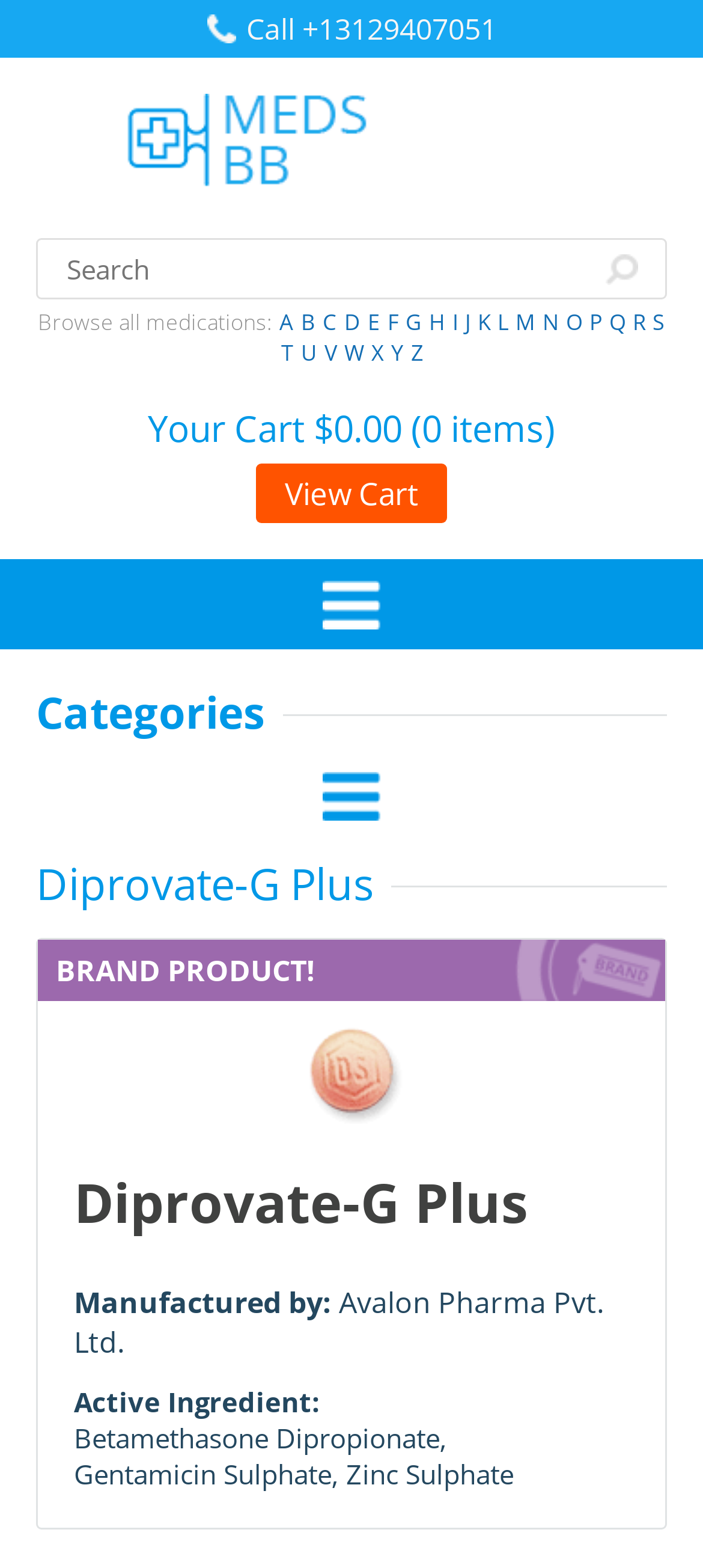Please specify the bounding box coordinates of the clickable region necessary for completing the following instruction: "Browse medications starting with A". The coordinates must consist of four float numbers between 0 and 1, i.e., [left, top, right, bottom].

[0.397, 0.196, 0.418, 0.215]